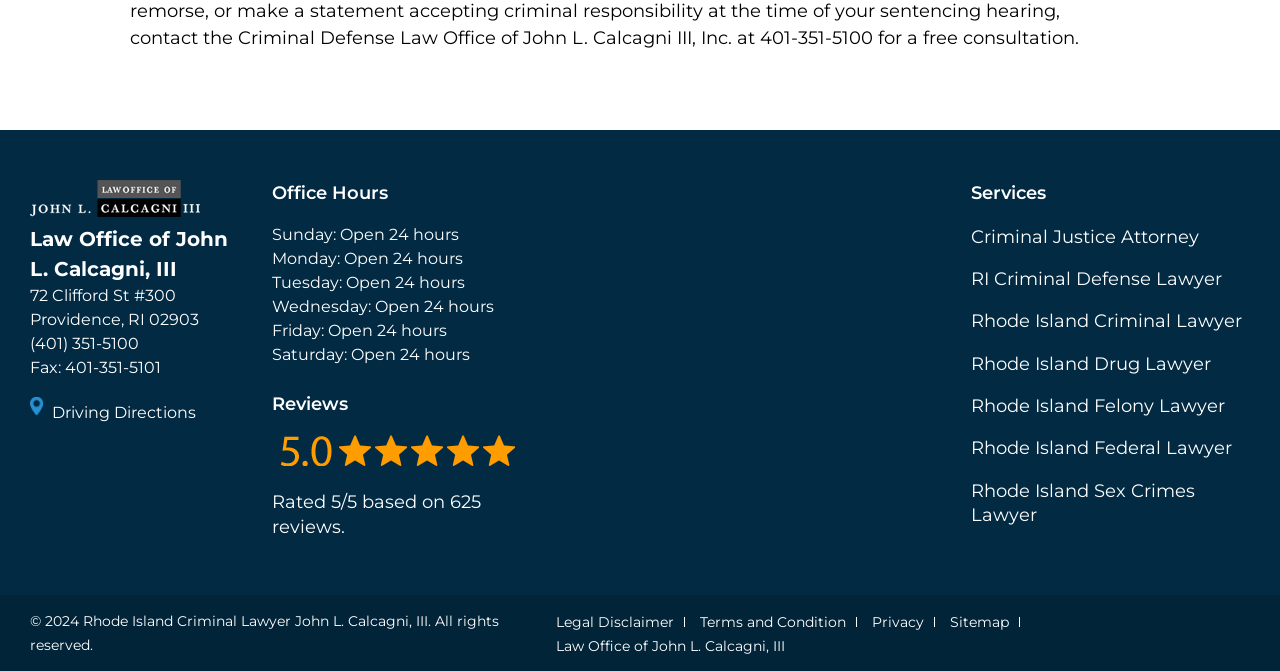Determine the bounding box coordinates of the element's region needed to click to follow the instruction: "Visit the Facebook page". Provide these coordinates as four float numbers between 0 and 1, formatted as [left, top, right, bottom].

[0.028, 0.678, 0.047, 0.714]